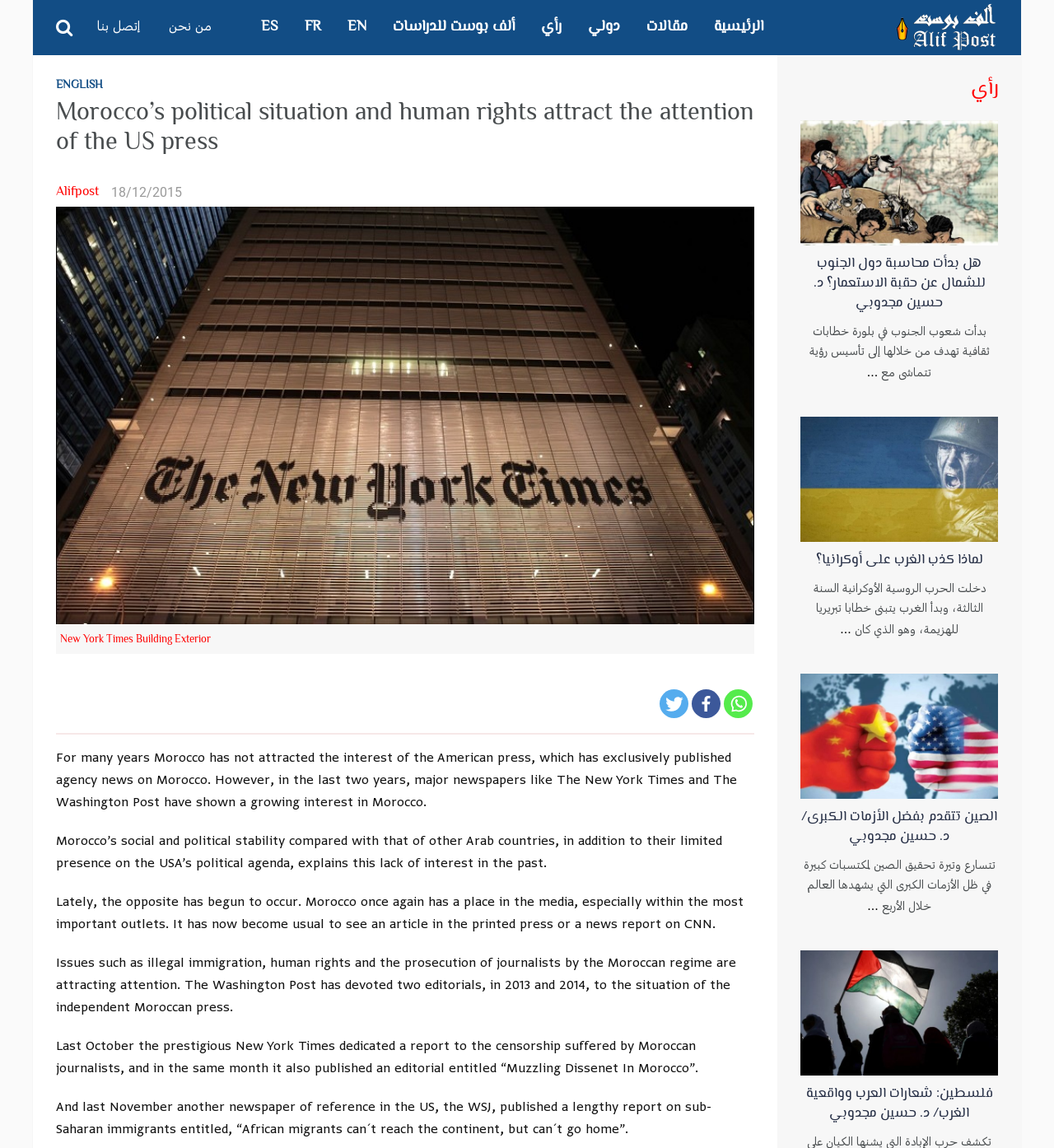What is the language of the link 'رأي'?
From the screenshot, provide a brief answer in one word or phrase.

Arabic